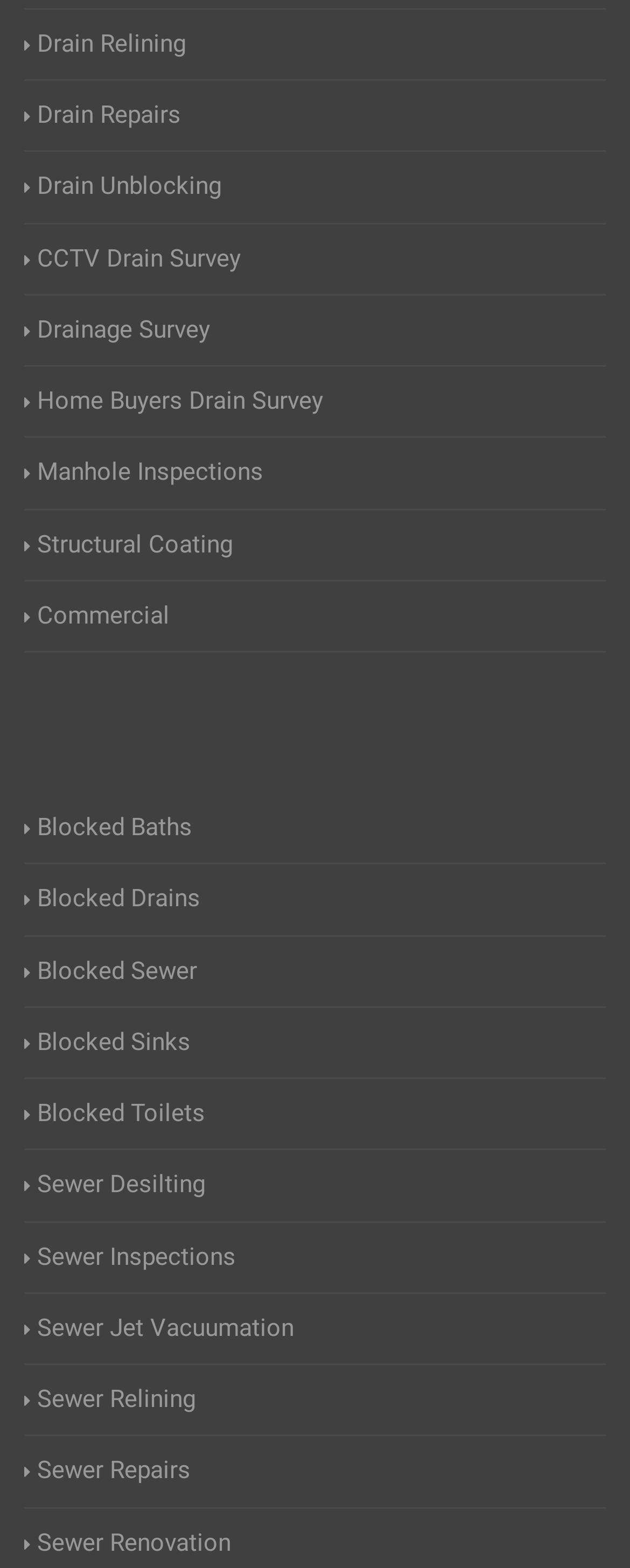Please identify the bounding box coordinates of the element's region that should be clicked to execute the following instruction: "View CCTV Drain Survey". The bounding box coordinates must be four float numbers between 0 and 1, i.e., [left, top, right, bottom].

[0.038, 0.153, 0.382, 0.177]